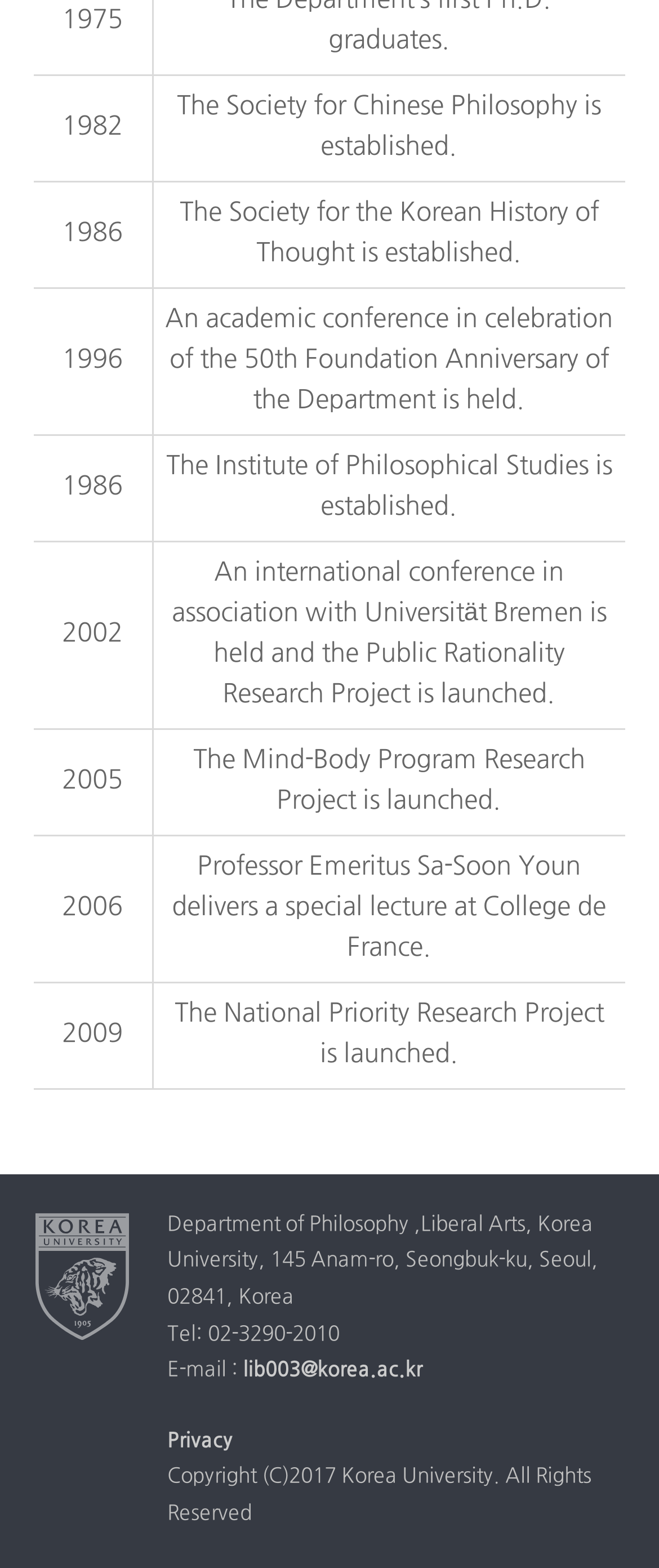Identify the bounding box of the UI element described as follows: "KOREA UNIVERSITY". Provide the coordinates as four float numbers in the range of 0 to 1 [left, top, right, bottom].

[0.051, 0.765, 0.203, 0.862]